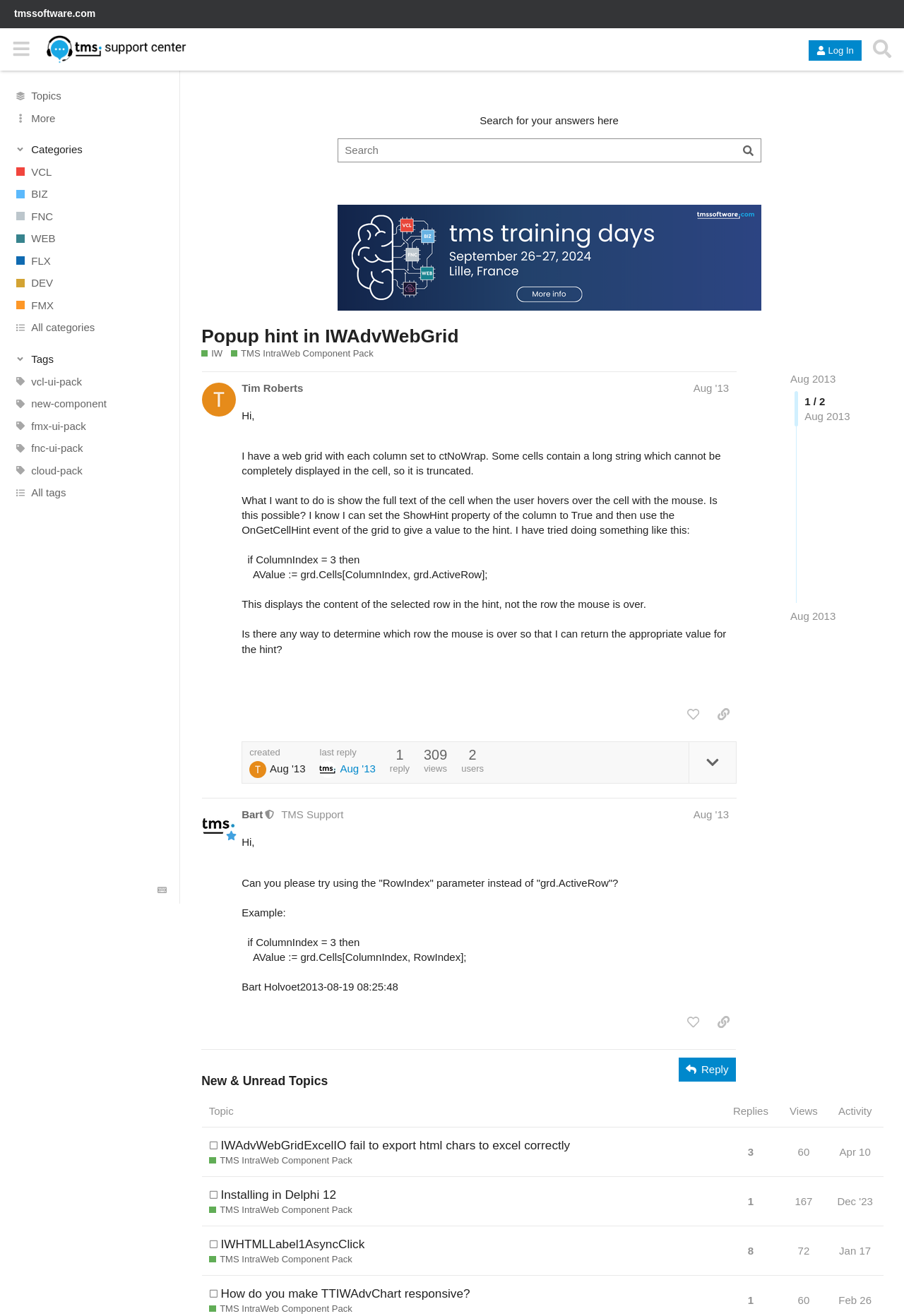Determine the bounding box coordinates for the clickable element required to fulfill the instruction: "Search for answers". Provide the coordinates as four float numbers between 0 and 1, i.e., [left, top, right, bottom].

[0.374, 0.106, 0.841, 0.123]